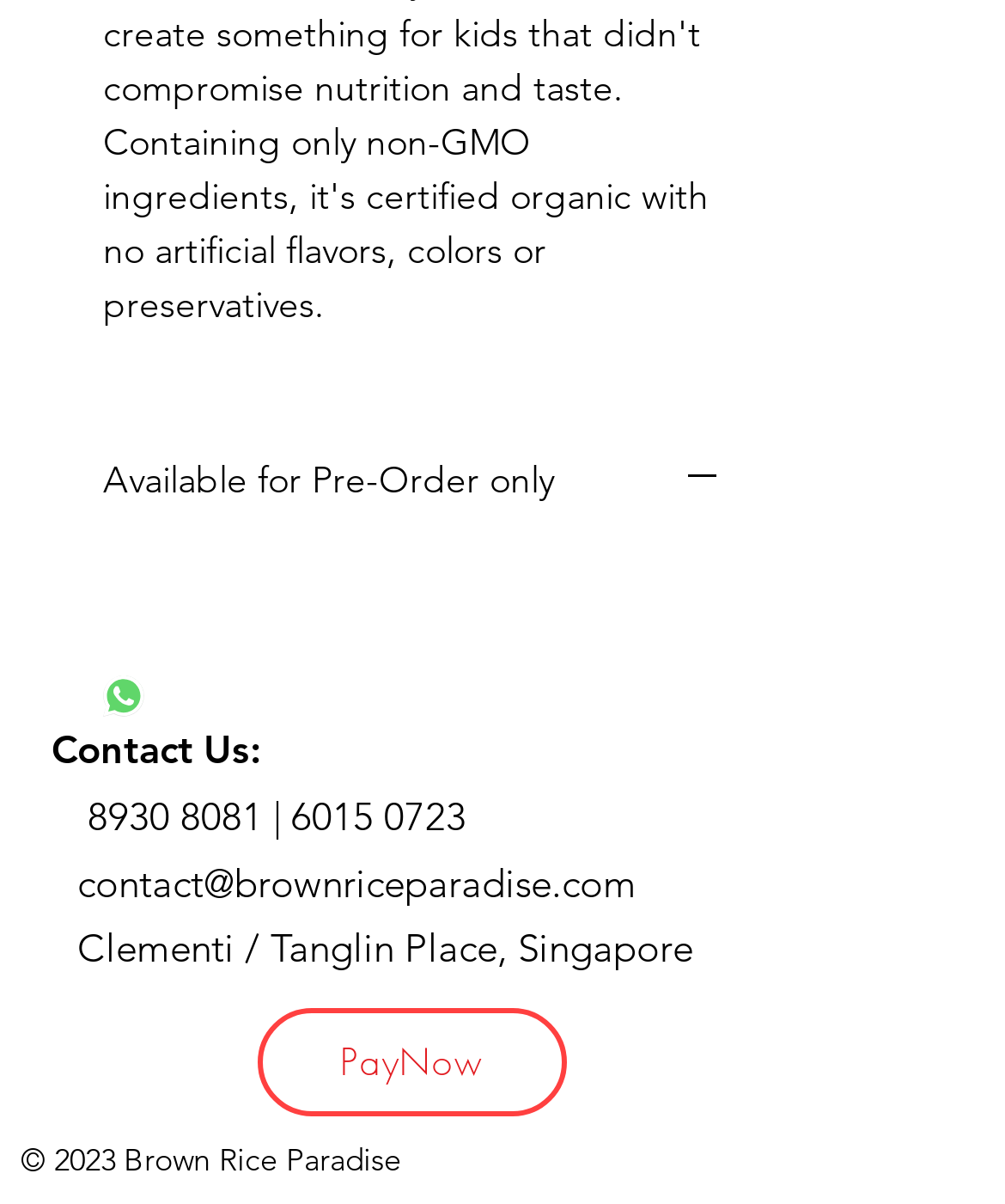What is the status of the product?
Please answer the question as detailed as possible based on the image.

The button at the top of the page with the text 'Available for Pre-Order only' indicates that the product is not yet available for purchase, but can be pre-ordered.